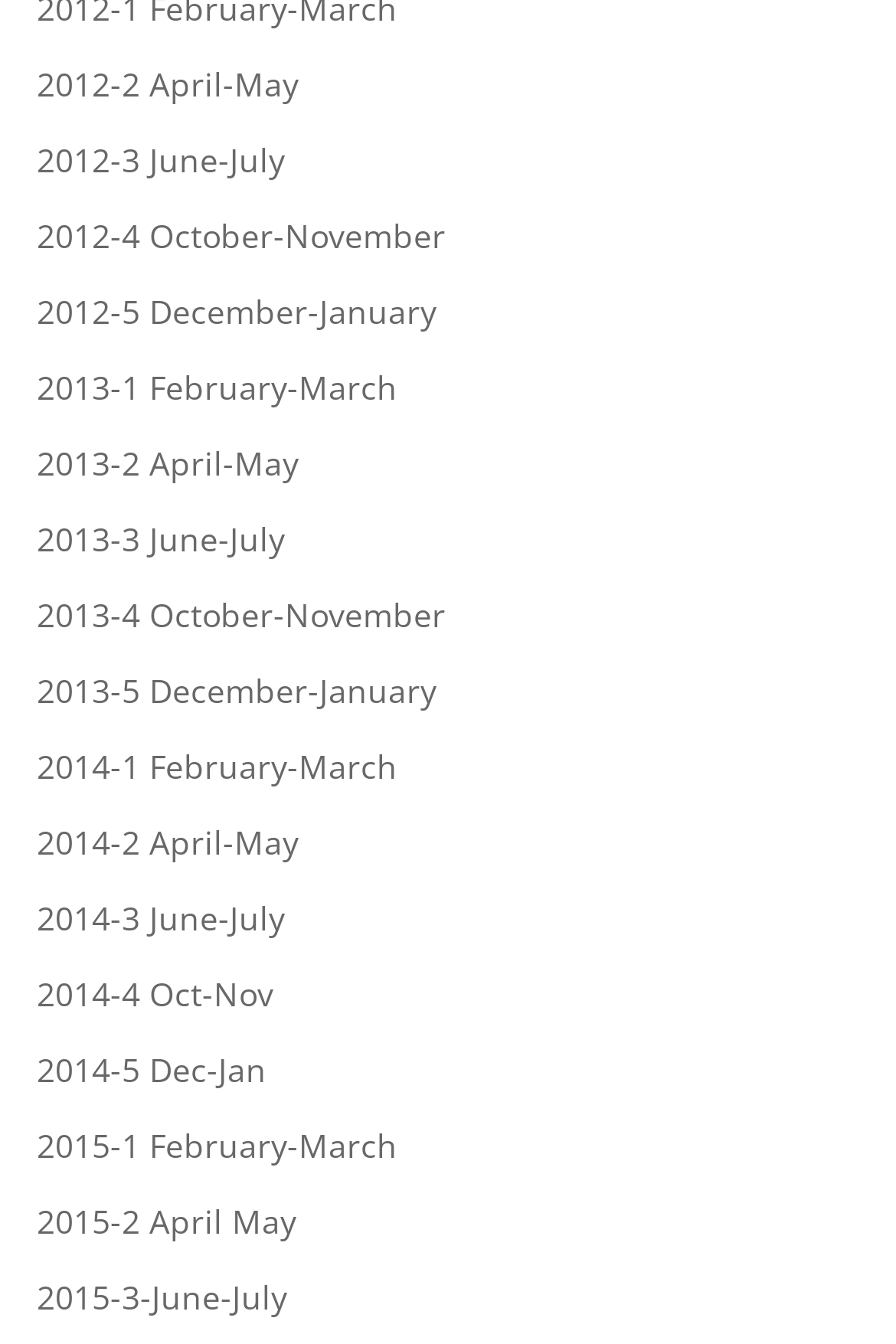Find the bounding box coordinates for the area that must be clicked to perform this action: "read 2015-2 April May newsletter".

[0.041, 0.893, 0.331, 0.926]